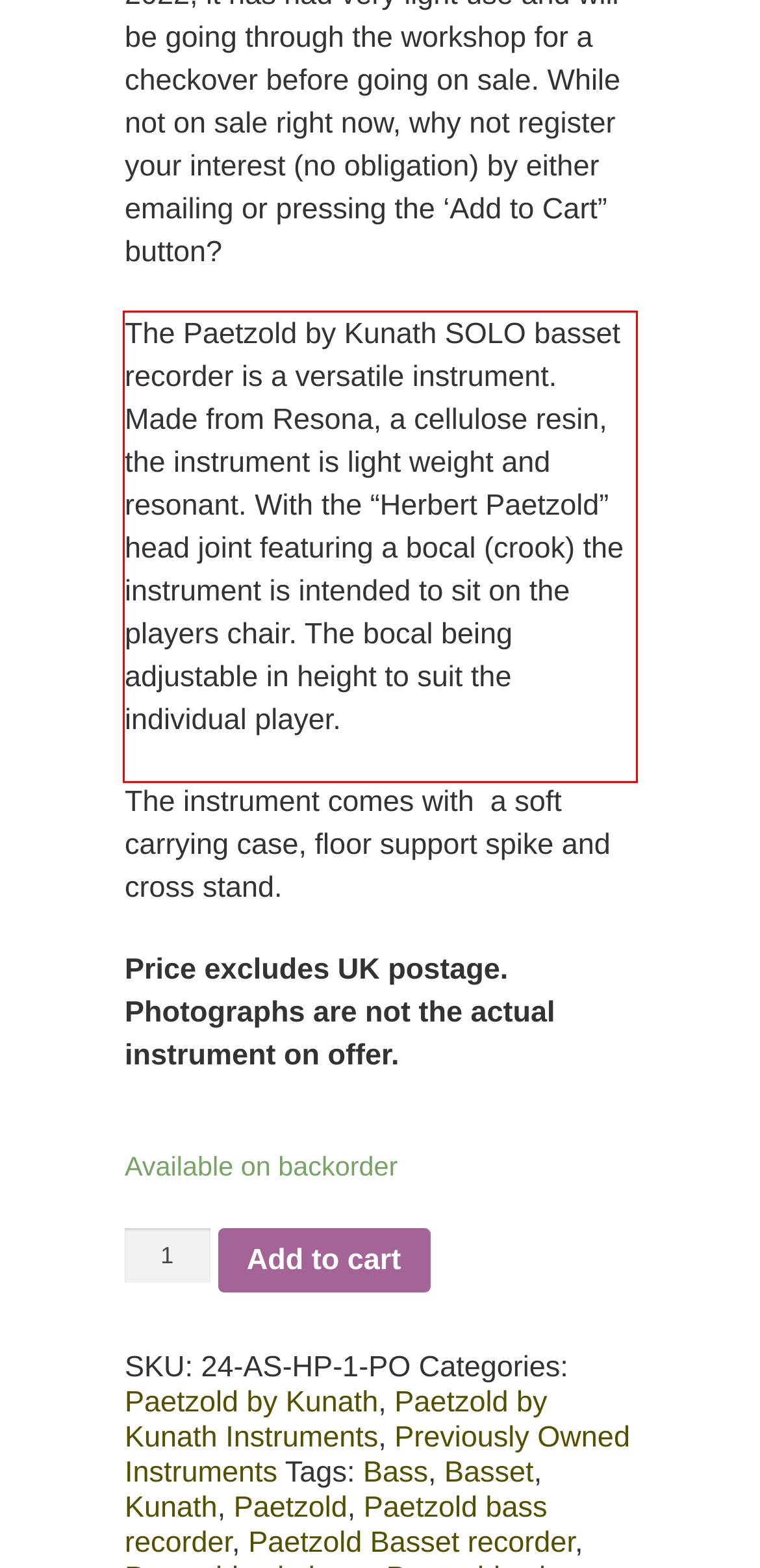You are provided with a screenshot of a webpage that includes a red bounding box. Extract and generate the text content found within the red bounding box.

The Paetzold by Kunath SOLO basset recorder is a versatile instrument. Made from Resona, a cellulose resin, the instrument is light weight and resonant. With the “Herbert Paetzold” head joint featuring a bocal (crook) the instrument is intended to sit on the players chair. The bocal being adjustable in height to suit the individual player.